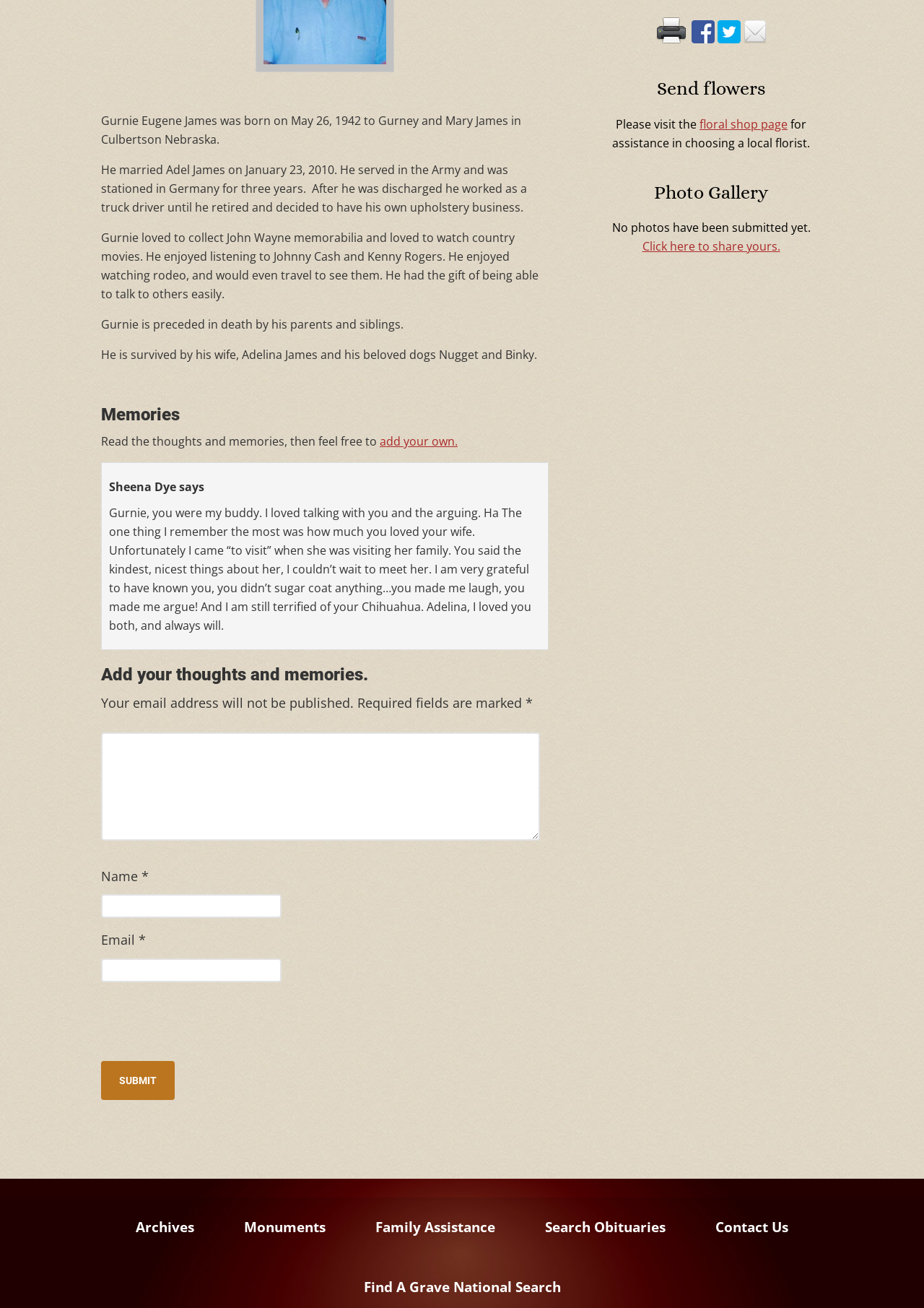Find the UI element described as: "Turning Cold into Hot Myeloma" and predict its bounding box coordinates. Ensure the coordinates are four float numbers between 0 and 1, [left, top, right, bottom].

None